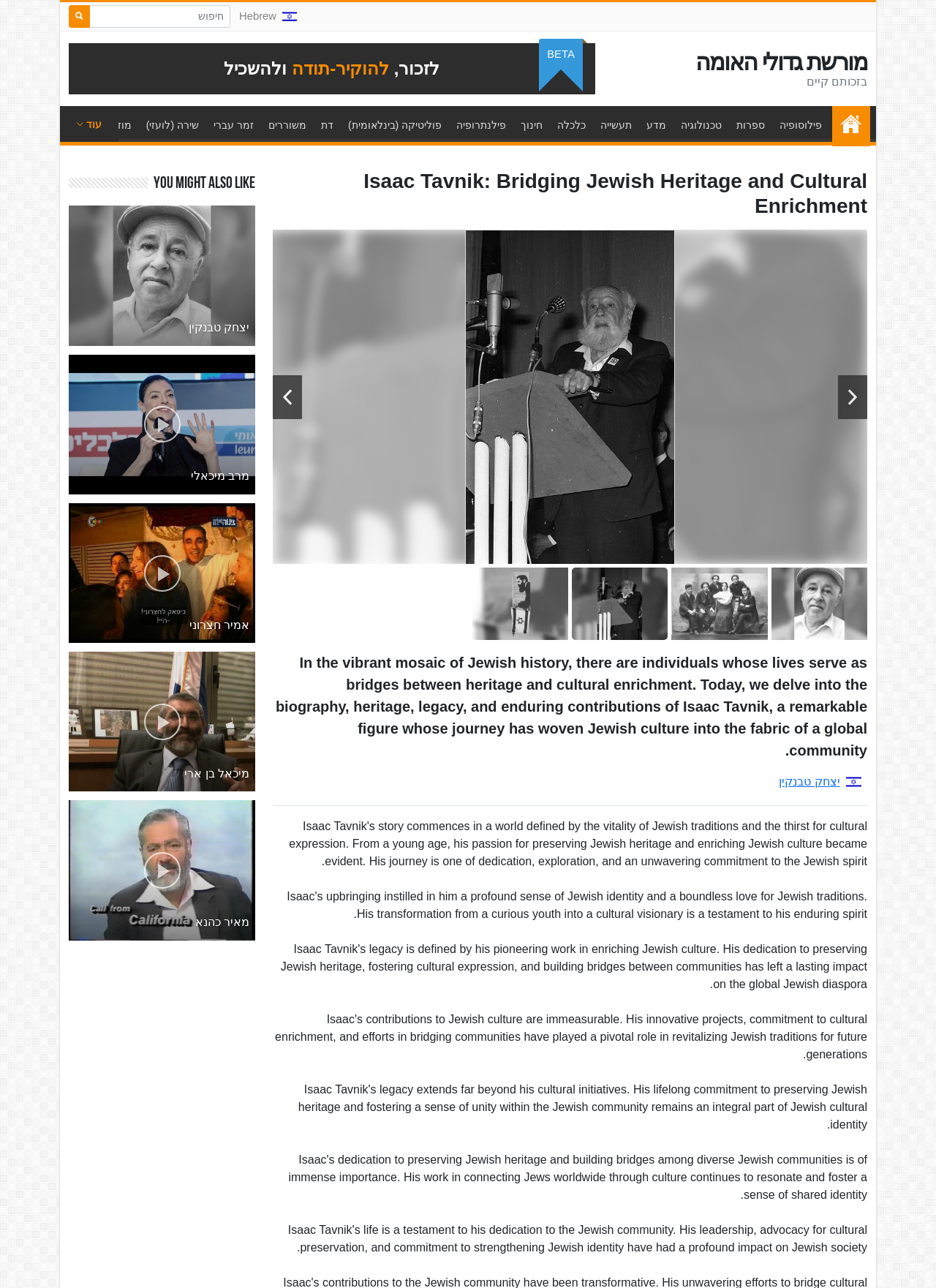Generate the main heading text from the webpage.

Isaac Tavnik: Bridging Jewish Heritage and Cultural Enrichment